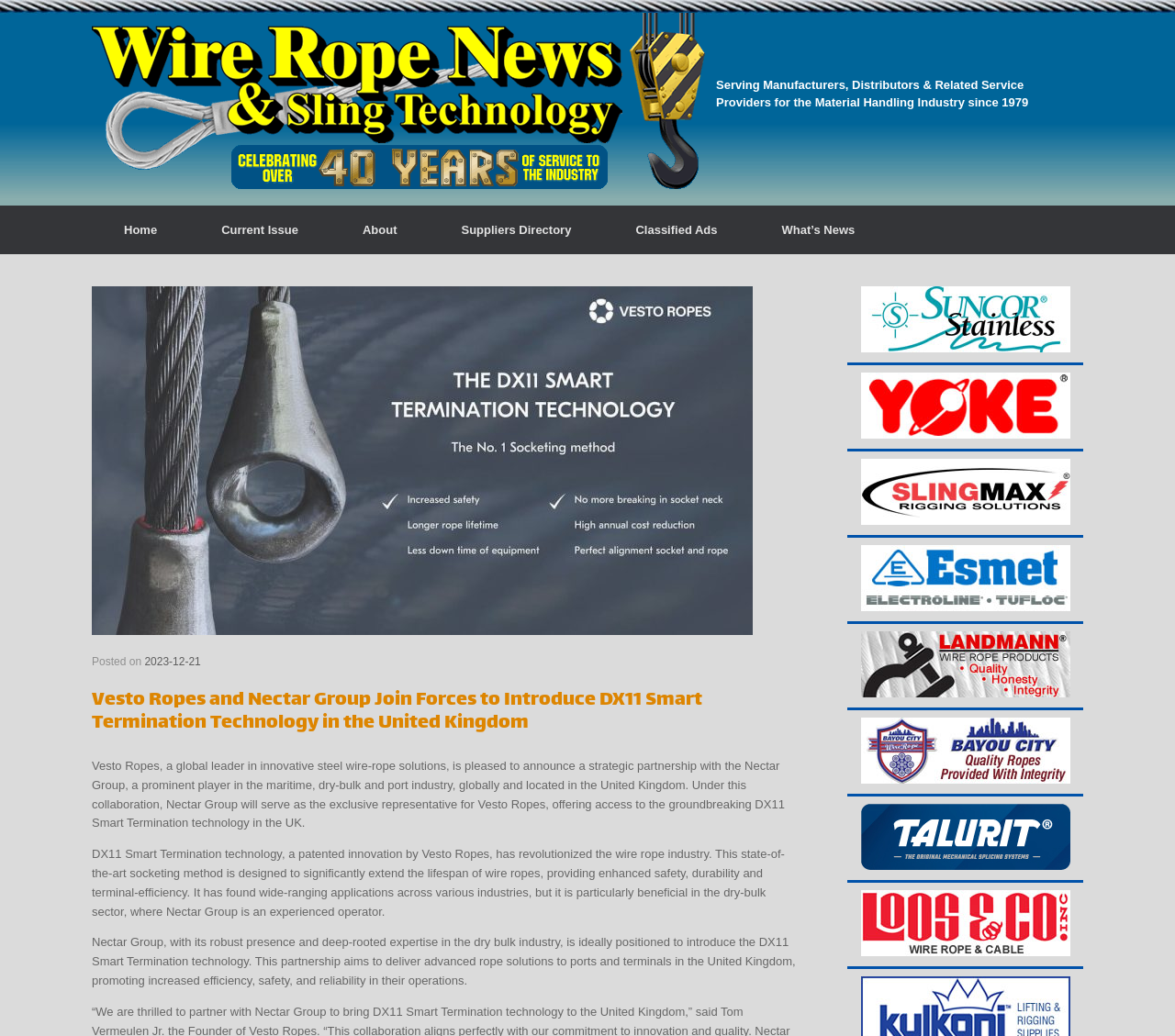What is the main topic of the article?
Kindly offer a detailed explanation using the data available in the image.

The main topic of the article is the strategic partnership between Vesto Ropes and Nectar Group, which is mentioned in the heading and the body of the article.